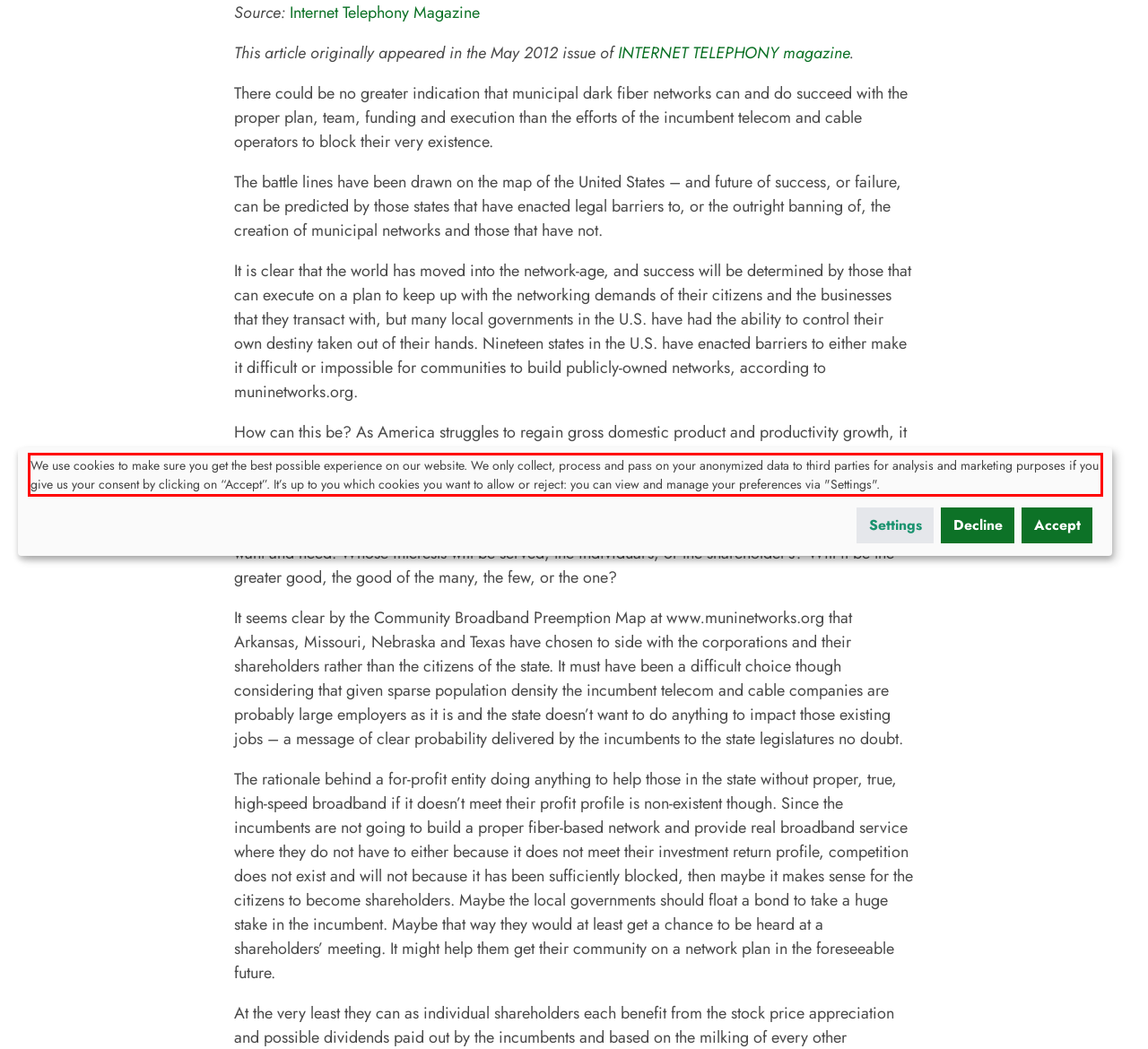Using the provided webpage screenshot, identify and read the text within the red rectangle bounding box.

We use cookies to make sure you get the best possible experience on our website. We only collect, process and pass on your anonymized data to third parties for analysis and marketing purposes if you give us your consent by clicking on “Accept”. It’s up to you which cookies you want to allow or reject: you can view and manage your preferences via "Settings".